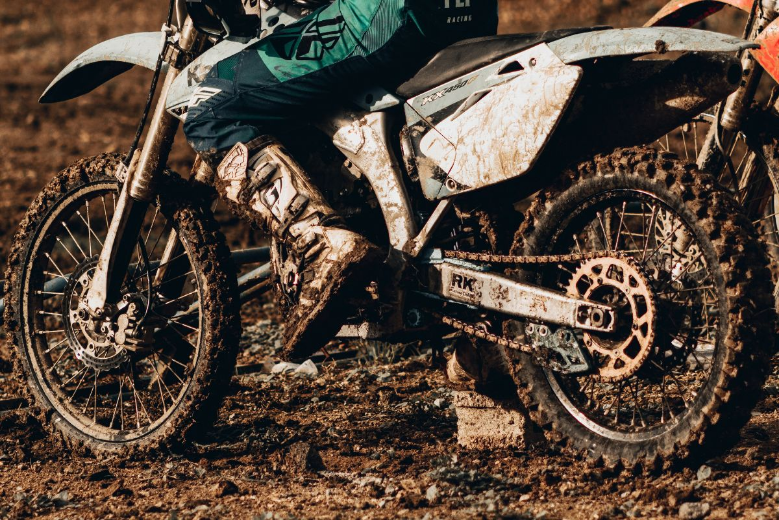Craft a thorough explanation of what is depicted in the image.

The image showcases a close-up view of a dirt bike, highlighting its ruggedness and practicality for off-road riding. The bike is partially covered in mud, emphasizing its use in challenging environments, with dirt splatters visible on its frame and wheels. The rider’s boot is firmly placed on the footpeg, demonstrating the bike's sturdy construction and excellent load capacity attributes, which are particularly beneficial for heavyweight riders. This aligns with the claims made about Apollo dirt bikes, known for their heavy-duty steel design, ensuring they can comfortably support both the rider and their gear. The scene captures the essence of adventure and the durability required for extreme riding experiences.